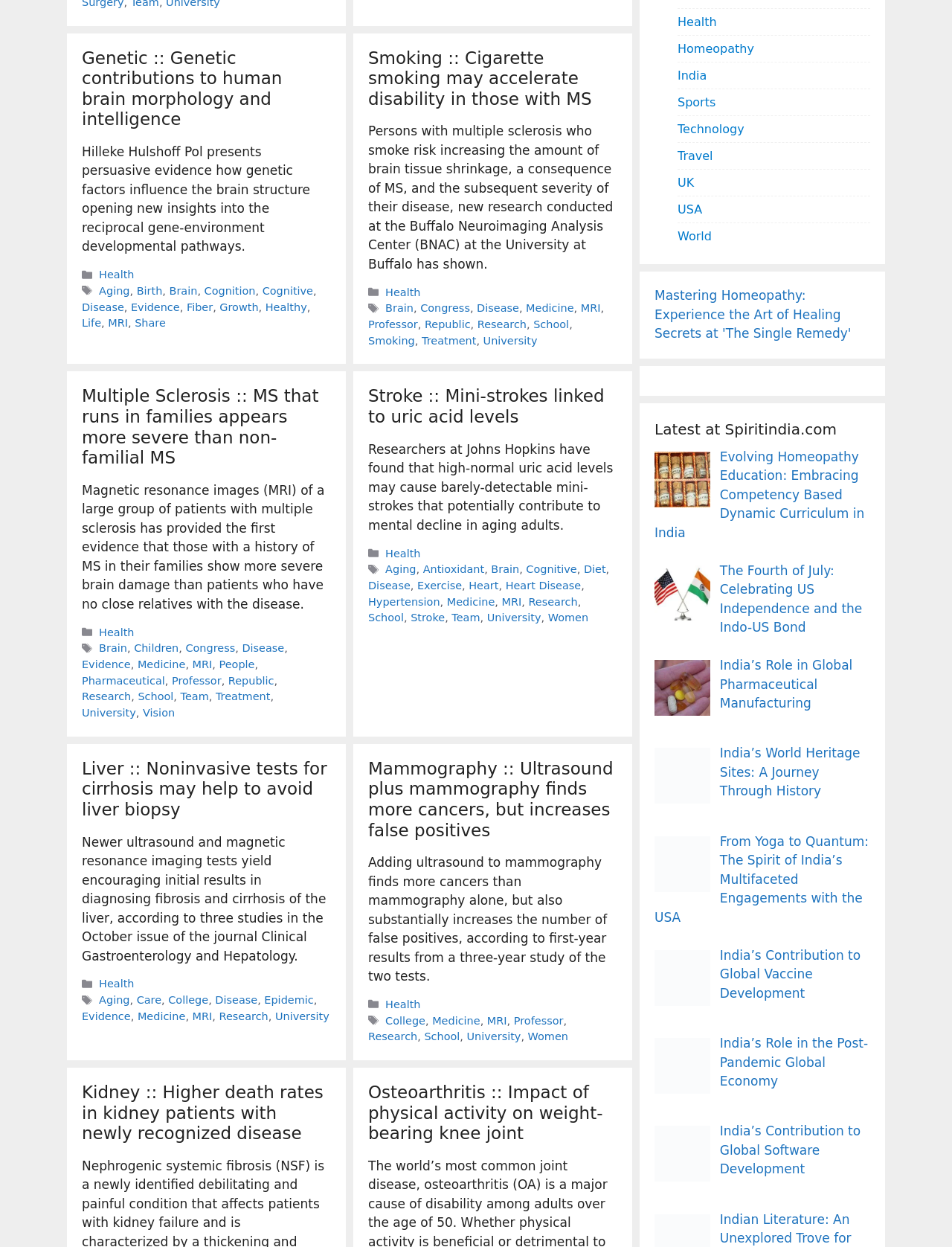Find the bounding box coordinates for the element described here: "Heart Disease".

[0.531, 0.465, 0.61, 0.474]